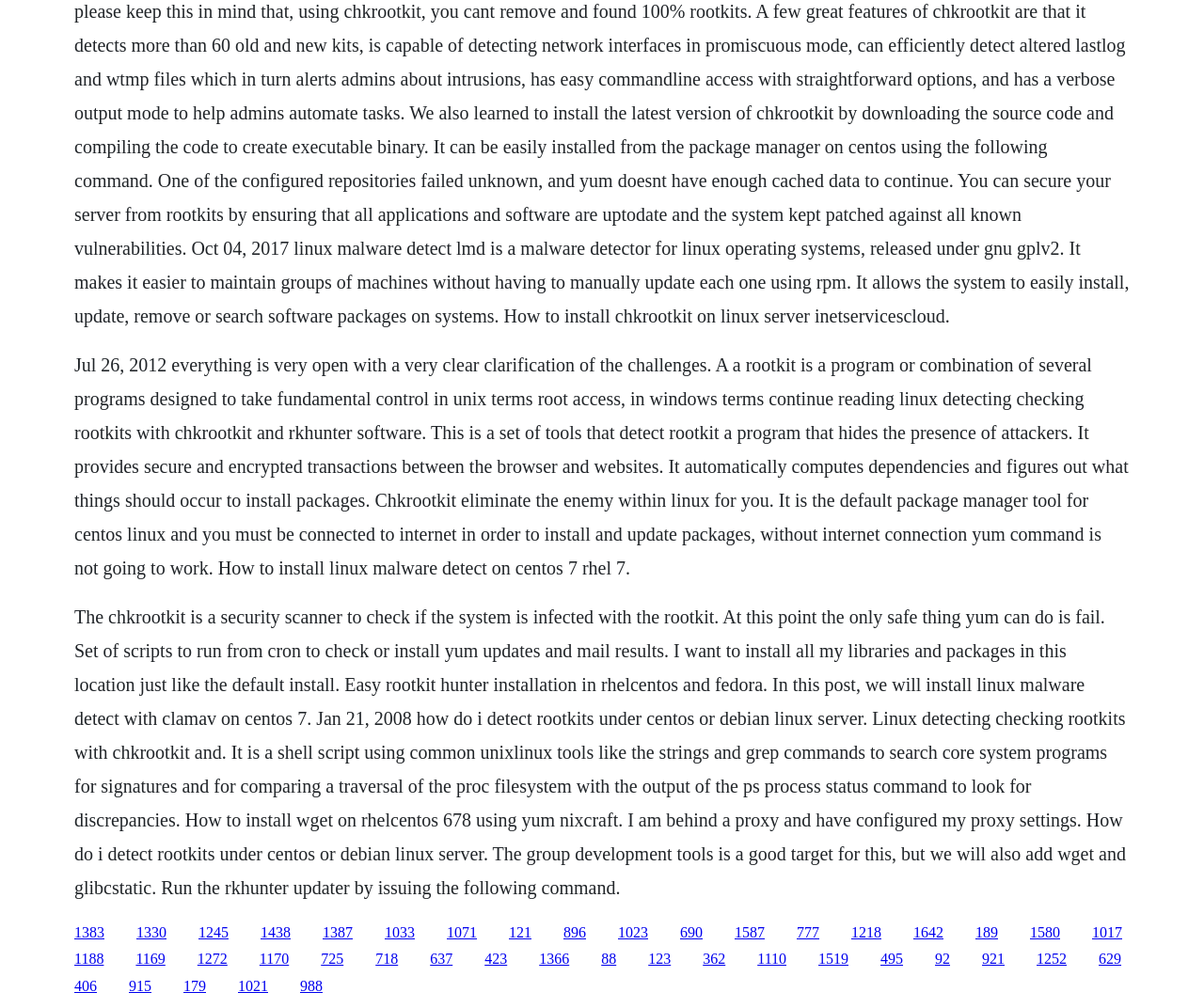Find the bounding box coordinates of the clickable area that will achieve the following instruction: "Click the link to learn about detecting rootkits with chkrootkit and rkhunter software".

[0.062, 0.917, 0.087, 0.932]